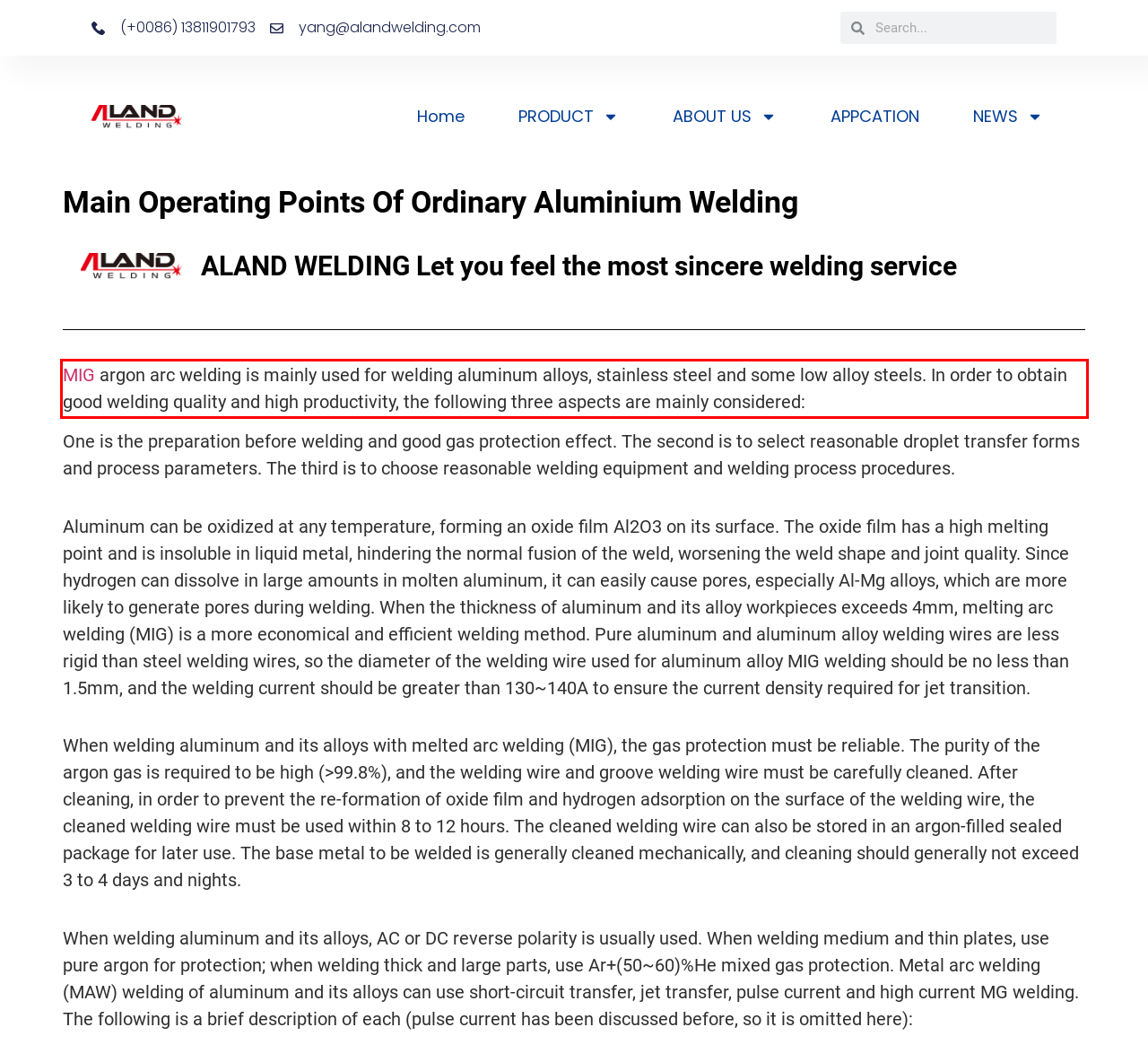Review the screenshot of the webpage and recognize the text inside the red rectangle bounding box. Provide the extracted text content.

MIG argon arc welding is mainly used for welding aluminum alloys, stainless steel and some low alloy steels. In order to obtain good welding quality and high productivity, the following three aspects are mainly considered: